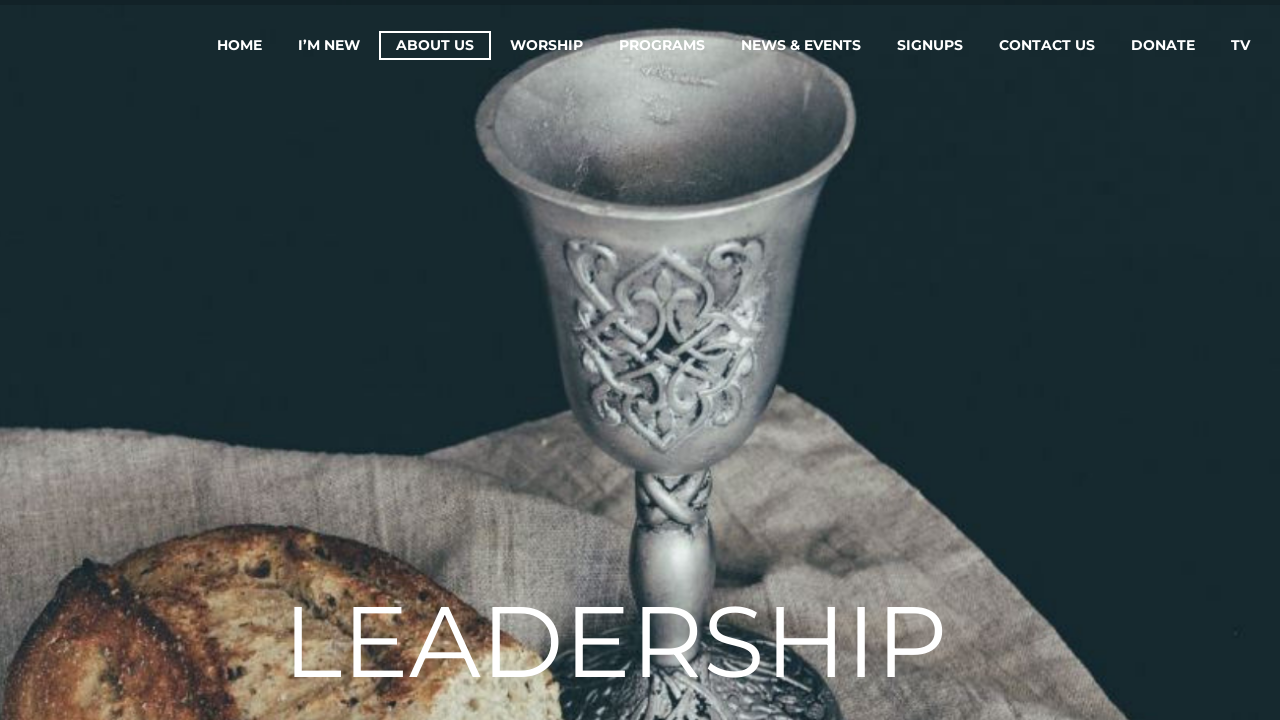Determine the coordinates of the bounding box that should be clicked to complete the instruction: "check worship schedule". The coordinates should be represented by four float numbers between 0 and 1: [left, top, right, bottom].

[0.387, 0.046, 0.467, 0.081]